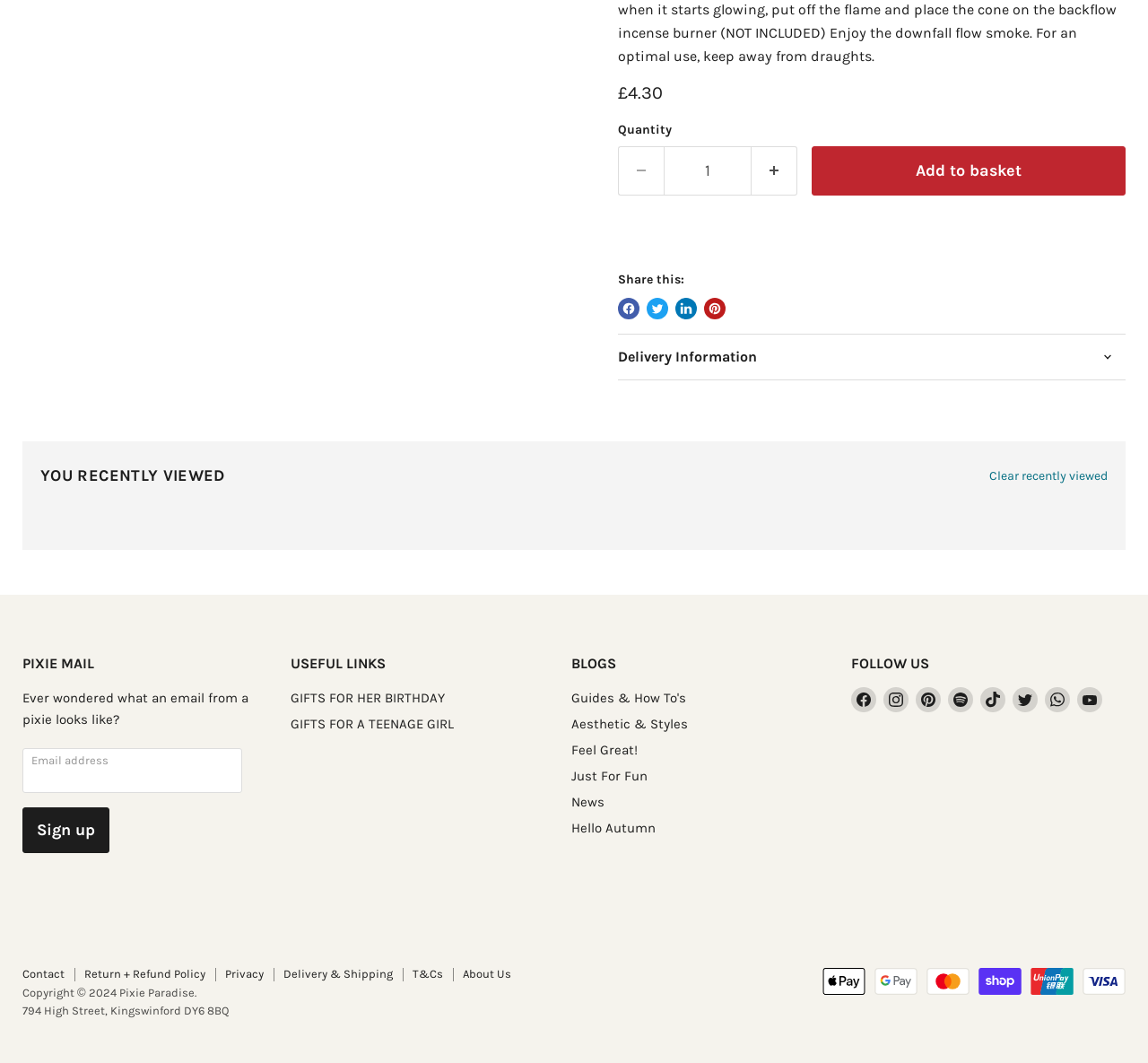Determine the bounding box coordinates for the UI element described. Format the coordinates as (top-left x, top-left y, bottom-right x, bottom-right y) and ensure all values are between 0 and 1. Element description: Contact

[0.02, 0.909, 0.056, 0.922]